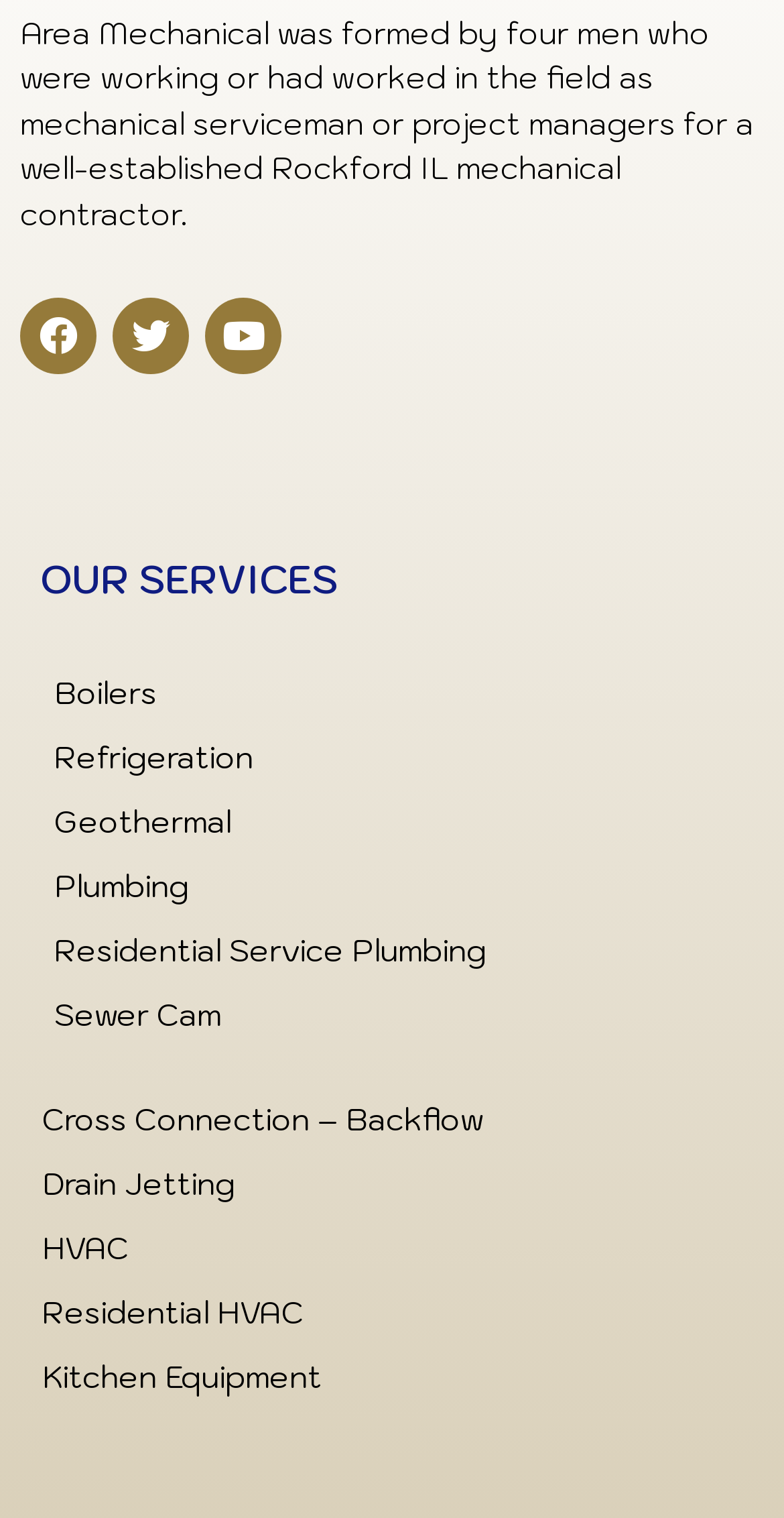Specify the bounding box coordinates of the area that needs to be clicked to achieve the following instruction: "Watch videos on Youtube".

[0.262, 0.195, 0.359, 0.246]